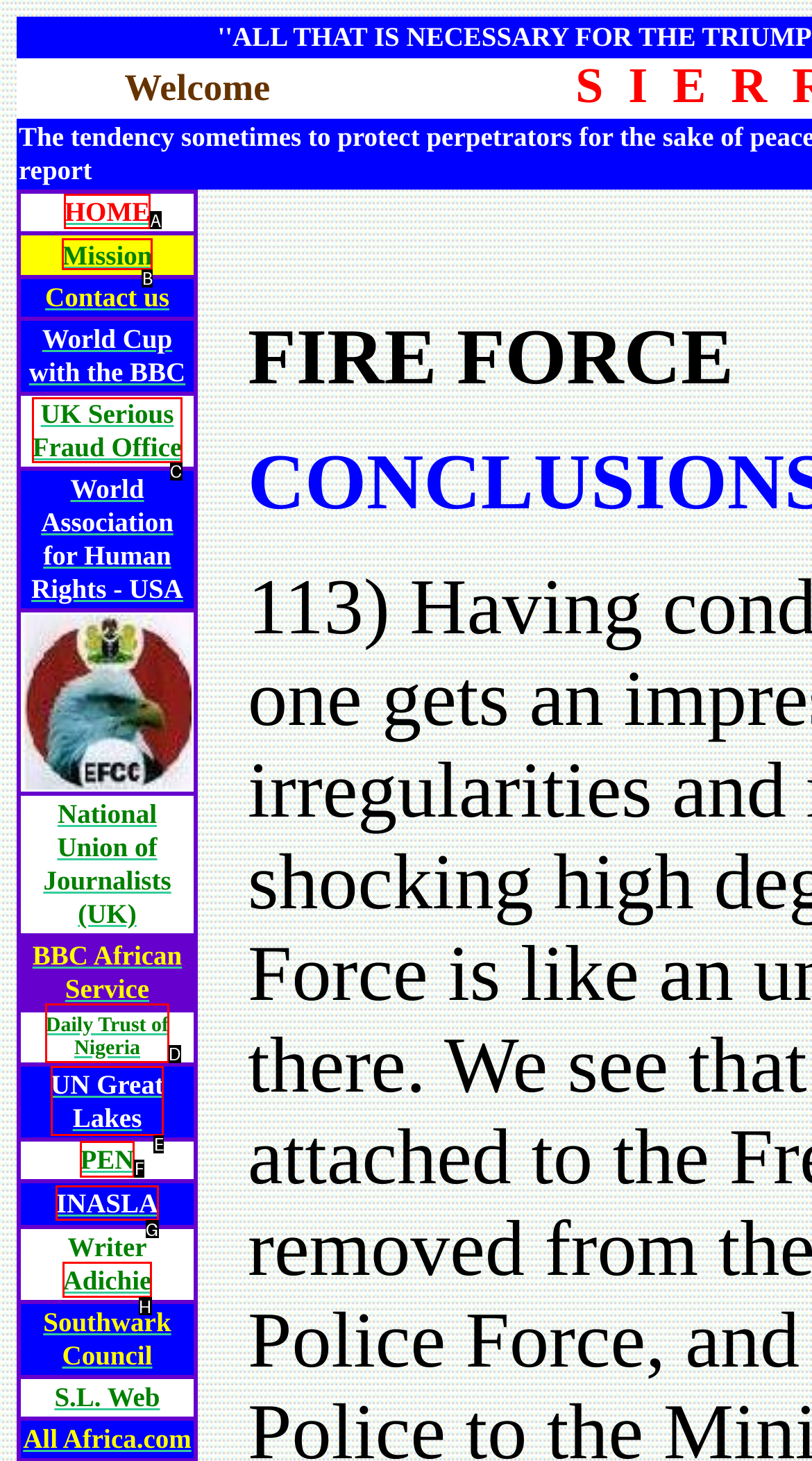From the description: PEN, select the HTML element that fits best. Reply with the letter of the appropriate option.

F